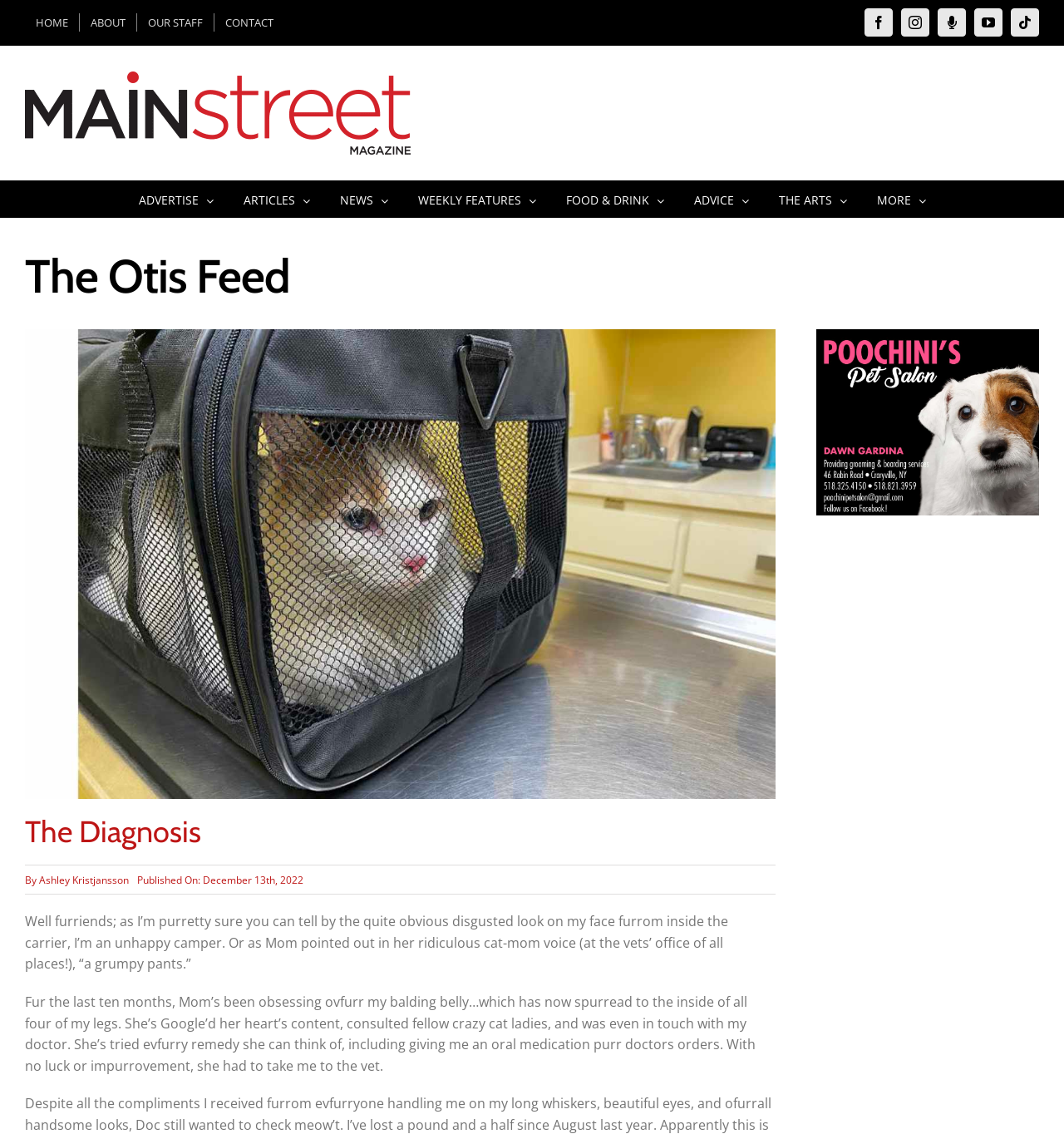Can you provide the bounding box coordinates for the element that should be clicked to implement the instruction: "Open the ABOUT page"?

[0.075, 0.012, 0.128, 0.028]